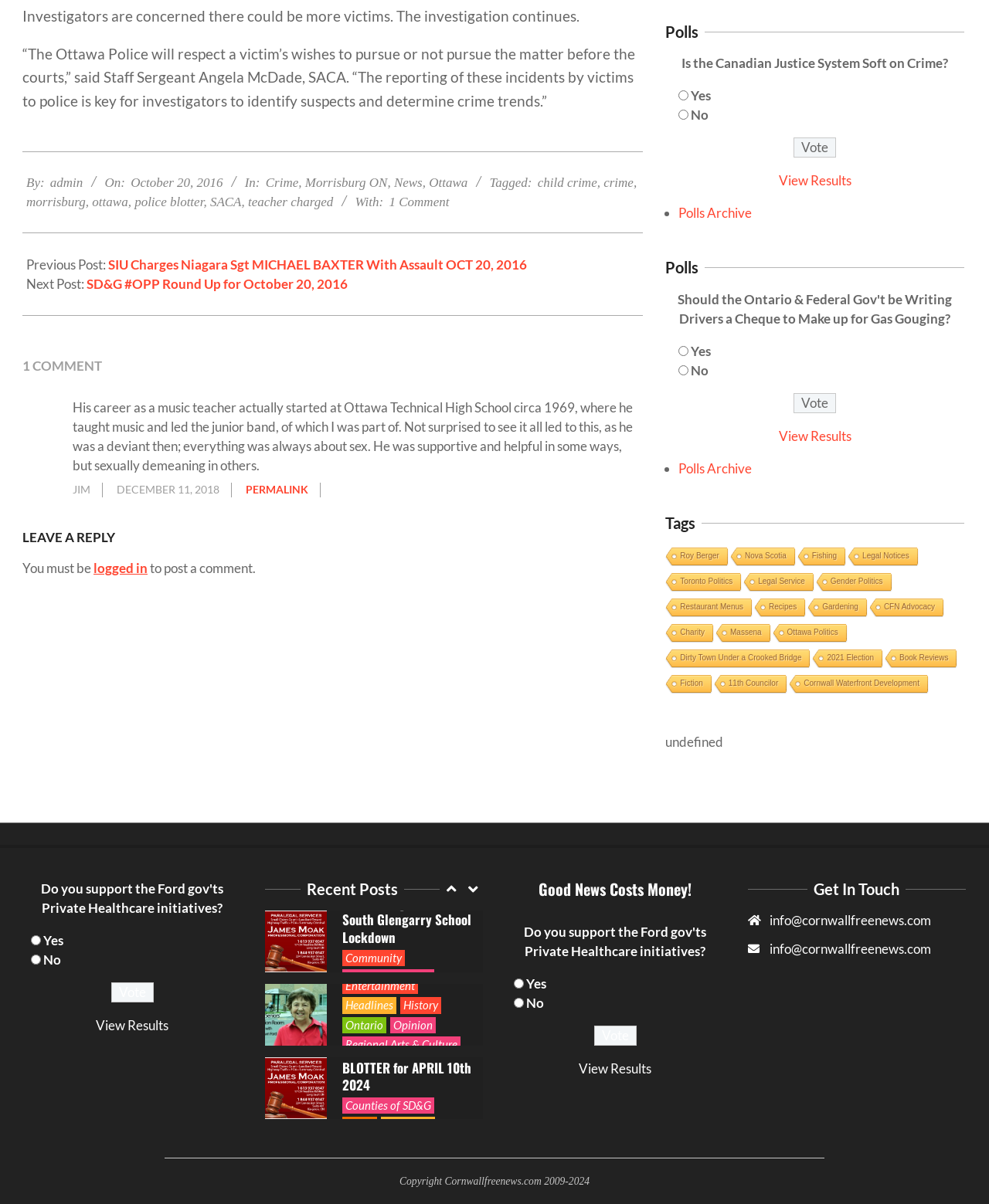Please identify the bounding box coordinates for the region that you need to click to follow this instruction: "View the 'SIU Charges Niagara Sgt MICHAEL BAXTER With Assault OCT 20, 2016' post".

[0.109, 0.213, 0.533, 0.226]